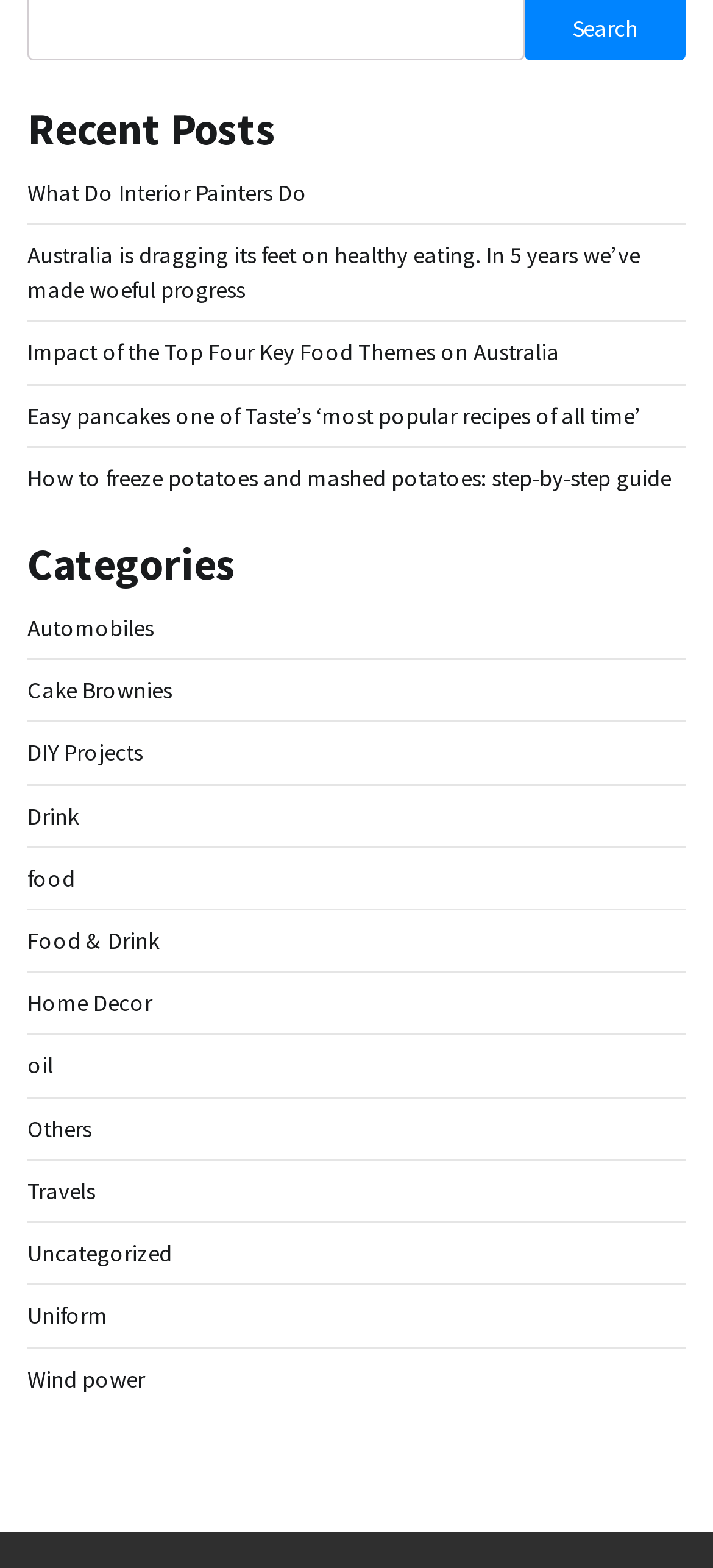Pinpoint the bounding box coordinates of the clickable element needed to complete the instruction: "read about what interior painters do". The coordinates should be provided as four float numbers between 0 and 1: [left, top, right, bottom].

[0.038, 0.113, 0.431, 0.131]